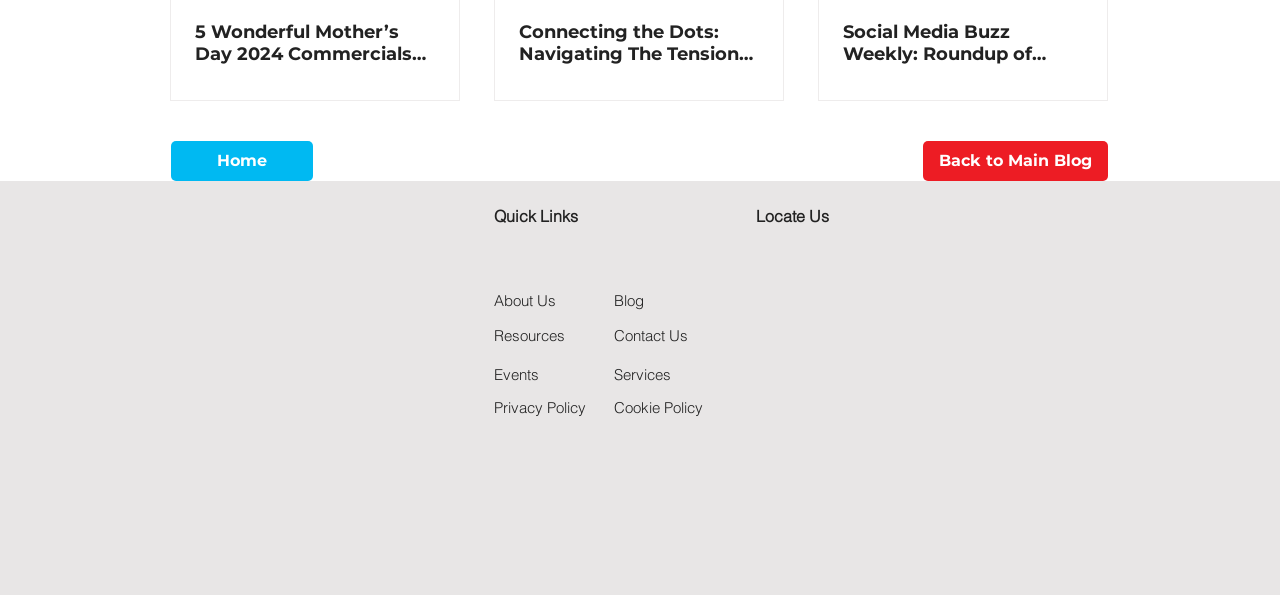Find the bounding box coordinates of the element's region that should be clicked in order to follow the given instruction: "Go to the 'Blog' page". The coordinates should consist of four float numbers between 0 and 1, i.e., [left, top, right, bottom].

[0.48, 0.489, 0.503, 0.521]